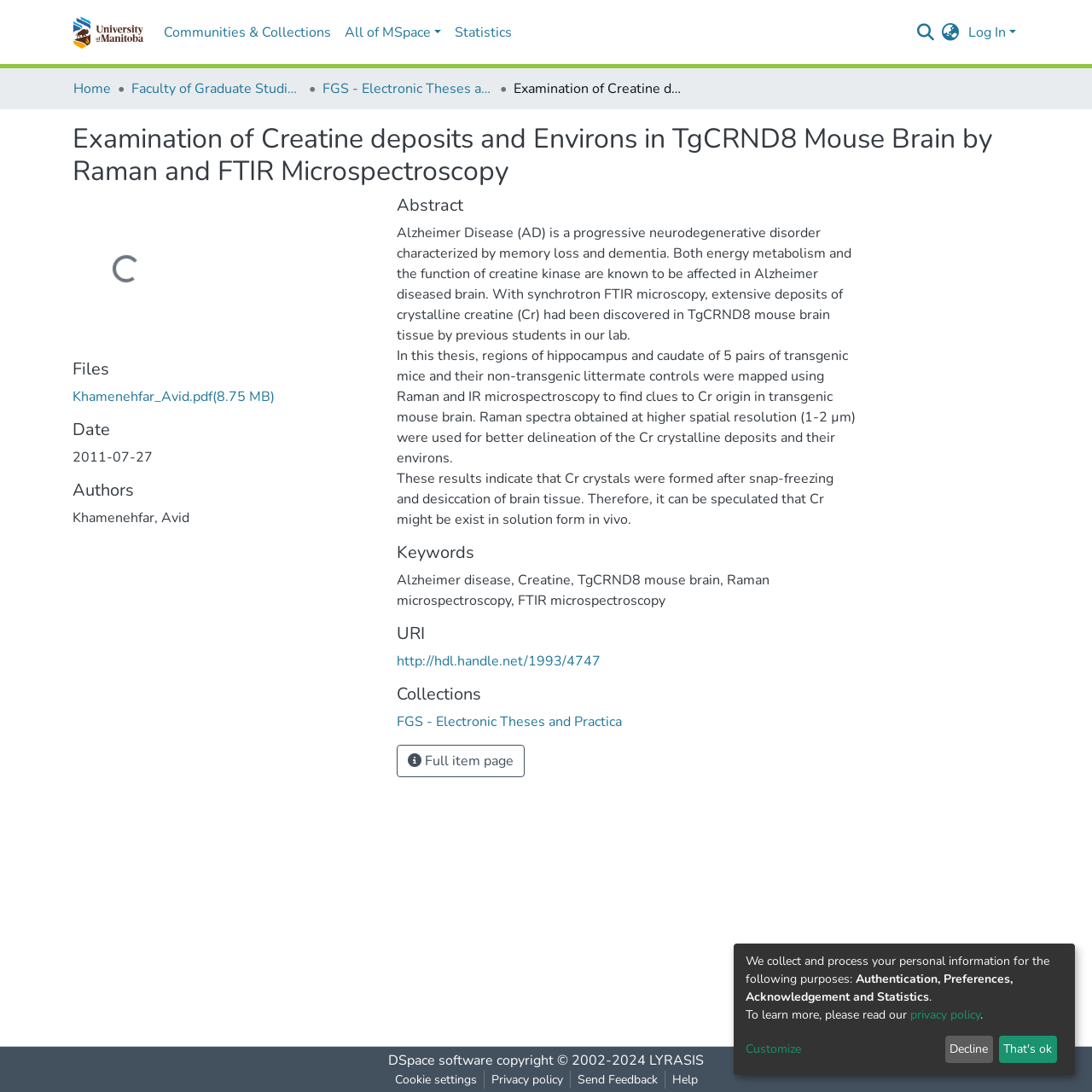Offer a meticulous description of the webpage's structure and content.

This webpage appears to be a repository of academic papers, specifically a thesis titled "Examination of Creatine deposits and Environs in TgCRND8 Mouse Brain by Raman and FTIR Microspectroscopy". 

At the top of the page, there is a navigation bar with links to various sections, including "Communities & Collections", "All of MSpace", and "Statistics". On the right side of the navigation bar, there is a search box and a language switch button. 

Below the navigation bar, there is a breadcrumb navigation section that shows the hierarchy of the current page, with links to "Home", "Faculty of Graduate Studies (Electronic Theses and Practica)", and "FGS - Electronic Theses and Practica". 

The main content of the page is divided into several sections. The first section displays the title of the thesis, followed by a status indicator that shows the page is loading. 

The next section is titled "Files" and contains a link to a PDF file named "Khamenehfar_Avid.pdf". Below this section, there are sections for "Date", "Authors", and "Abstract", which display the relevant information about the thesis. The abstract is a lengthy text that describes the research conducted in the thesis.

Further down the page, there are sections for "Keywords", "URI", and "Collections", which provide additional metadata about the thesis. There is also a button to view the full item page.

At the bottom of the page, there is a section with links to "DSpace software", "LYRASIS", and other resources, as well as a copyright notice. There are also links to "Cookie settings", "Privacy policy", "Send Feedback", and "Help". 

On the right side of the page, there is a notice about collecting and processing personal information, with links to the privacy policy and a button to customize settings. There are also two buttons, "Decline" and "That's ok", which likely relate to the privacy settings.